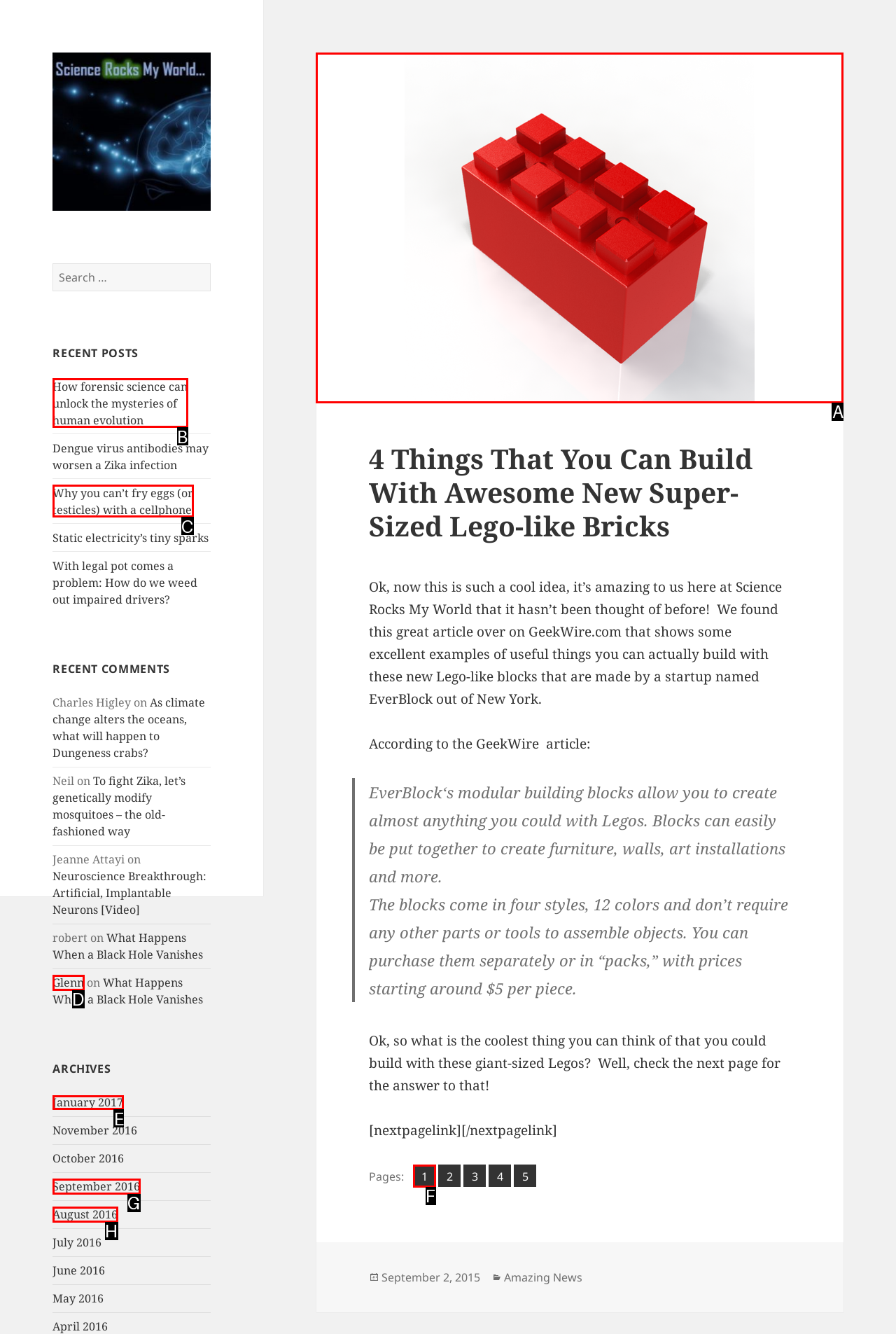Identify which lettered option completes the task: View archives from January 2017. Provide the letter of the correct choice.

E